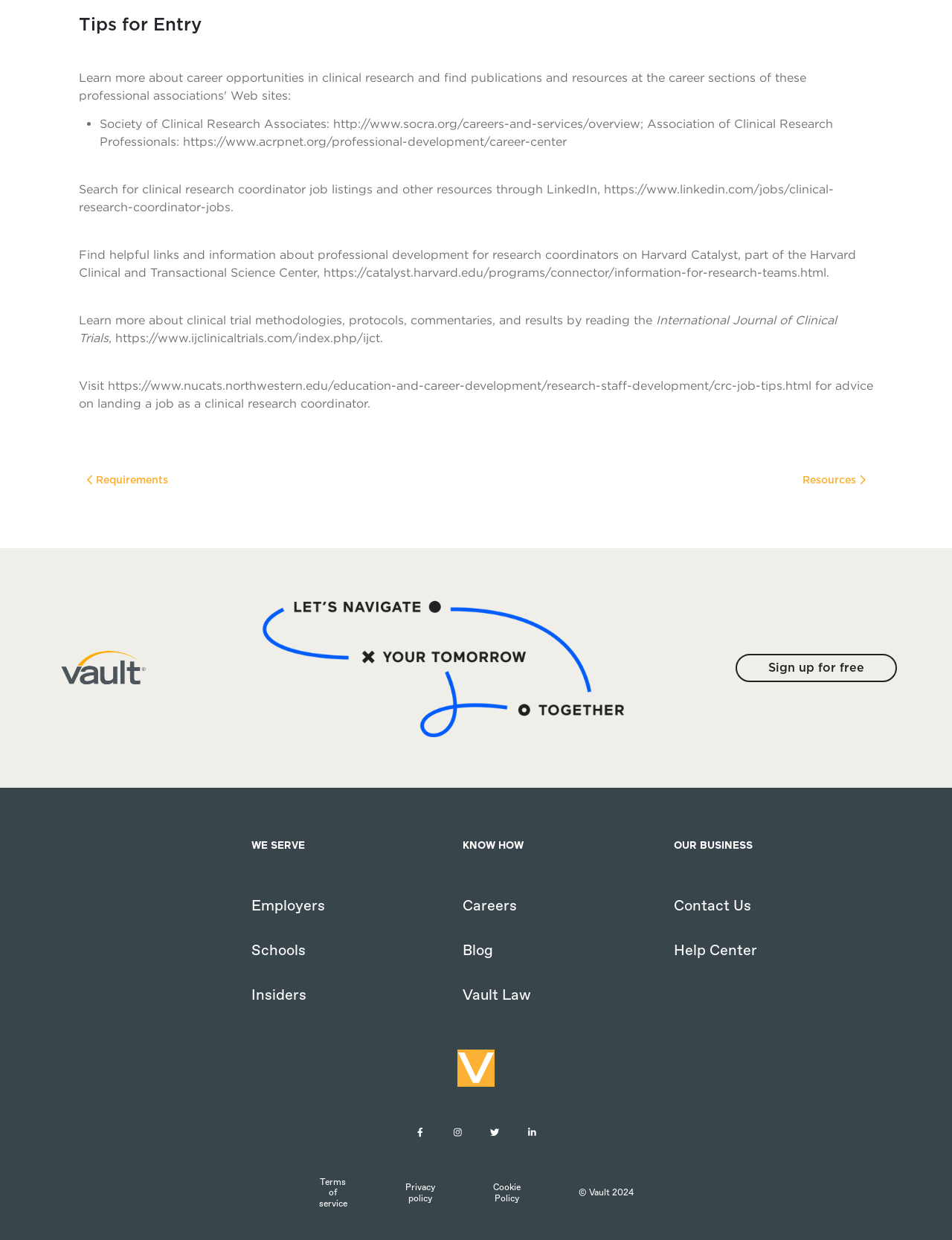Answer succinctly with a single word or phrase:
How many links are there in the 'WE SERVE' section?

3